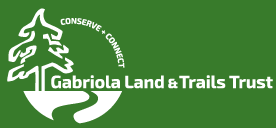Based on the image, please elaborate on the answer to the following question:
What does the stylized tree symbolize?

The stylized tree in the logo is said to symbolize conservation and nature, which is in line with the organization's mission to preserve natural spaces and promote environmental stewardship on Gabriola Island.